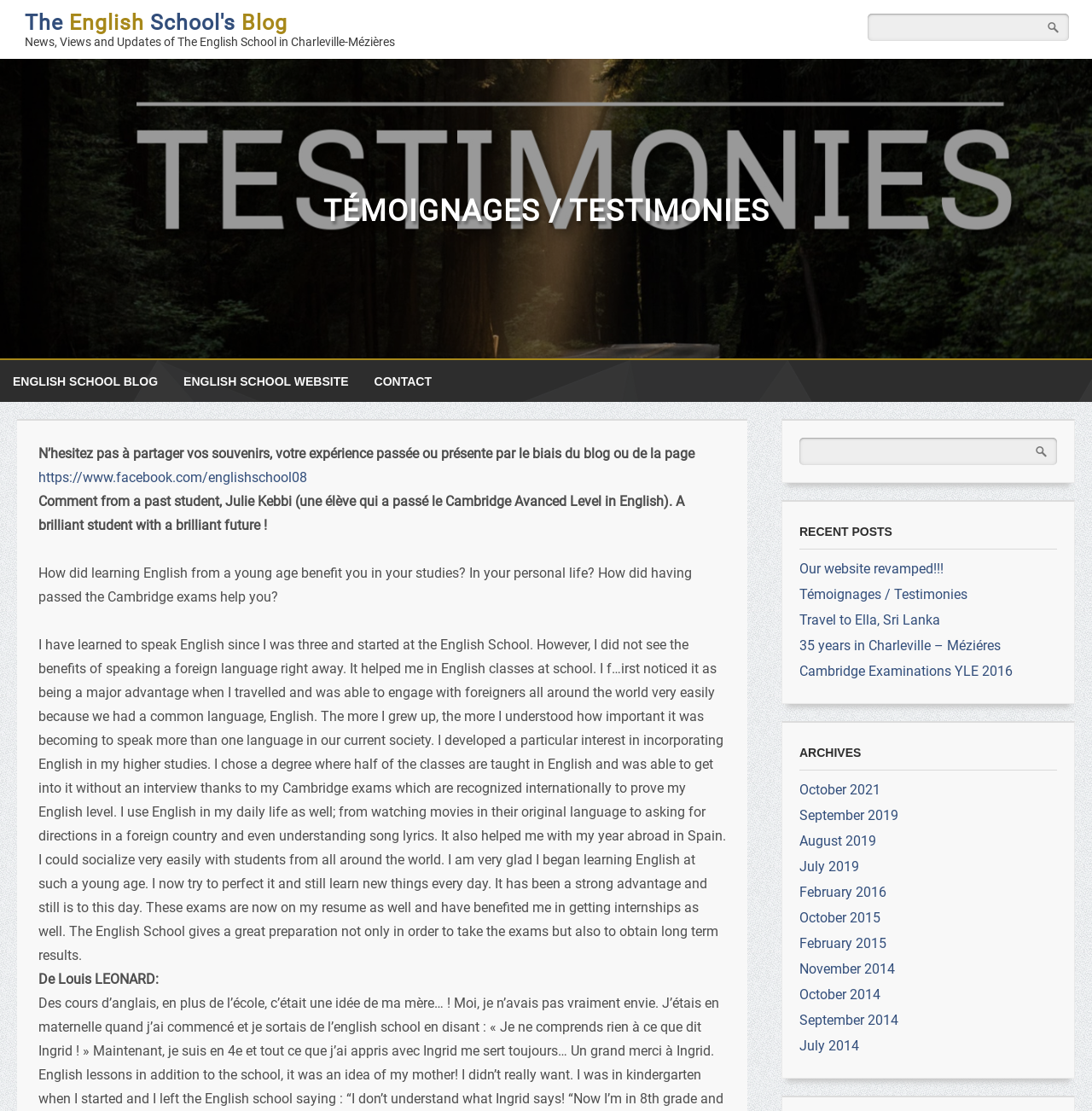Identify the bounding box for the UI element described as: "Cambridge Examinations YLE 2016". Ensure the coordinates are four float numbers between 0 and 1, formatted as [left, top, right, bottom].

[0.732, 0.597, 0.927, 0.611]